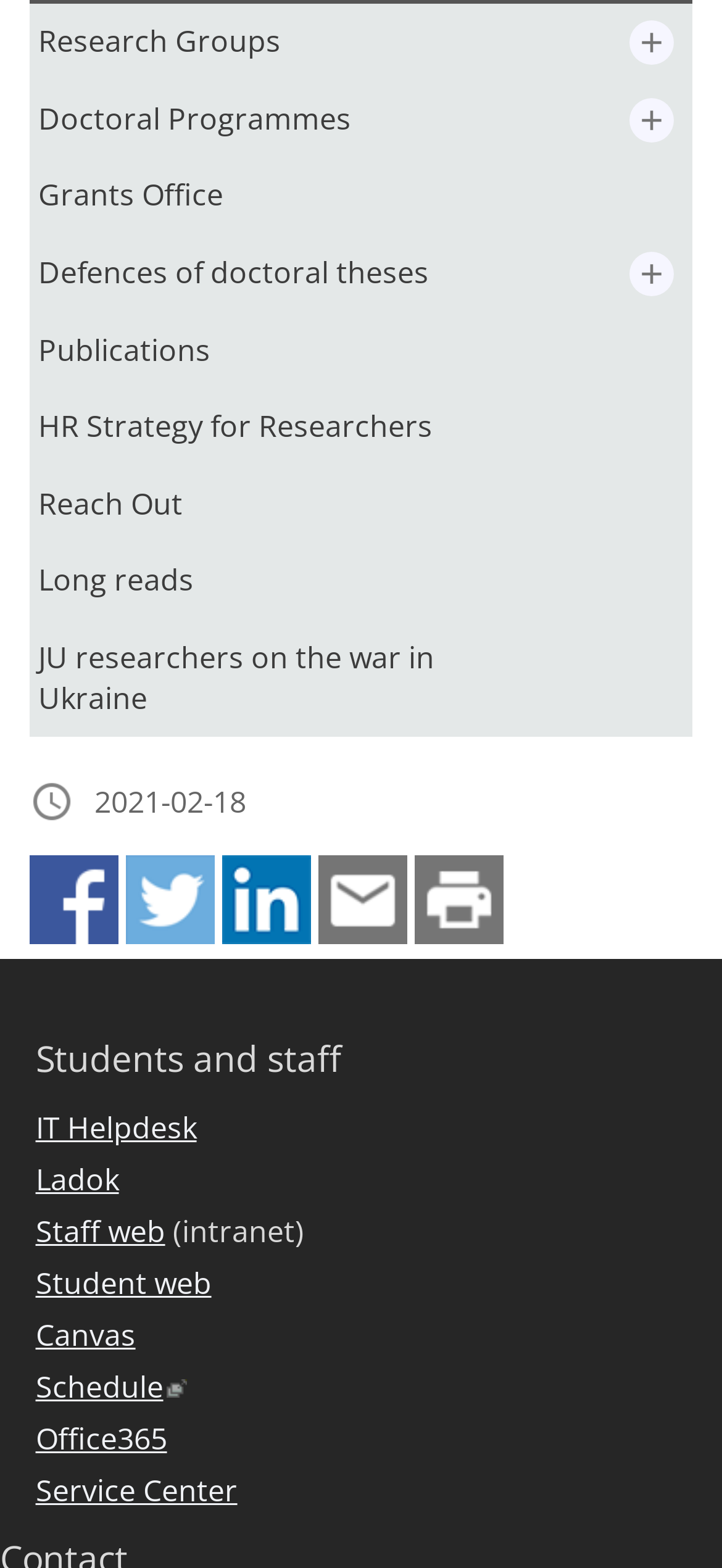Please find the bounding box coordinates of the section that needs to be clicked to achieve this instruction: "Go to Doctoral Programmes".

[0.041, 0.051, 0.742, 0.1]